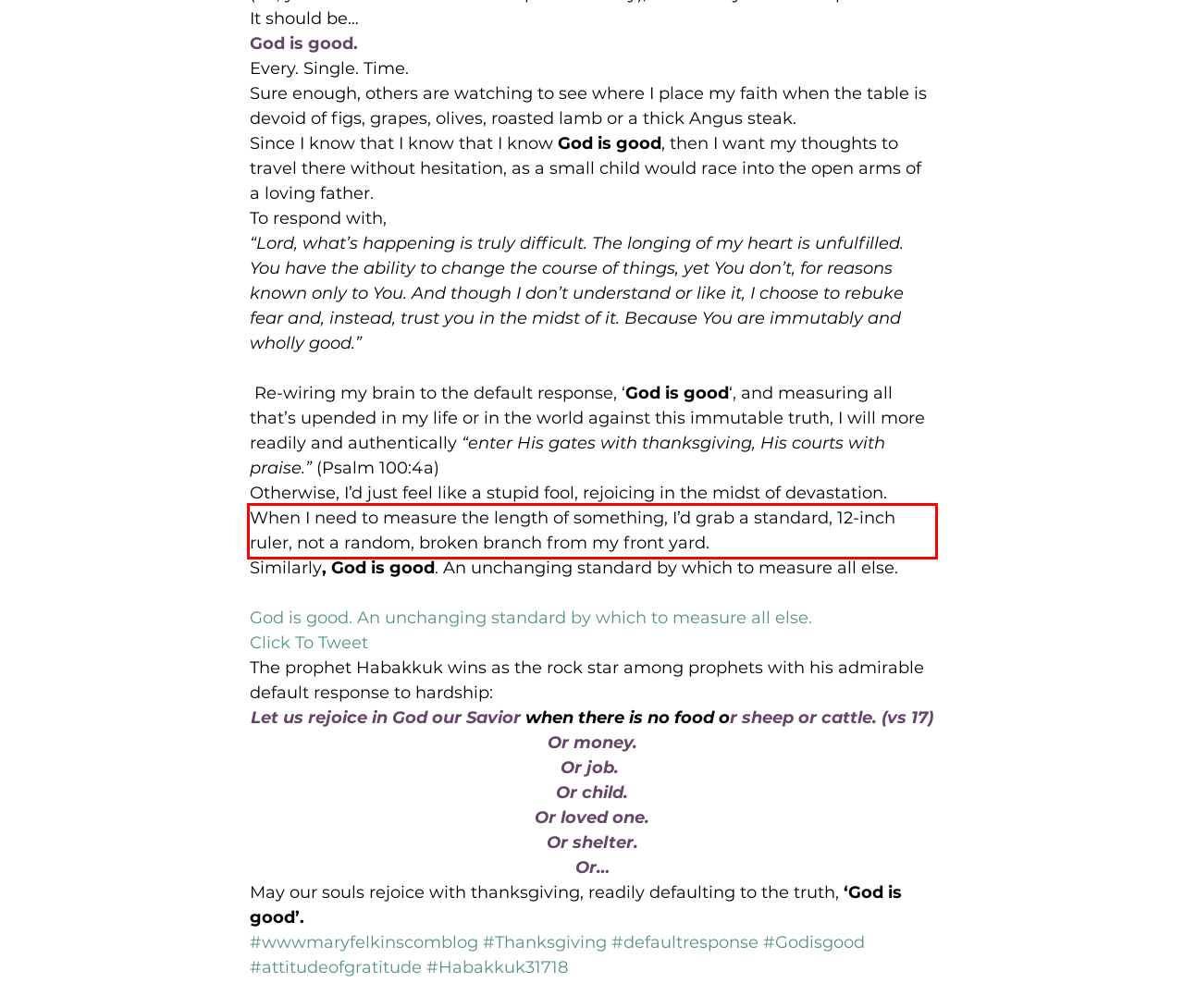Please examine the screenshot of the webpage and read the text present within the red rectangle bounding box.

When I need to measure the length of something, I’d grab a standard, 12-inch ruler, not a random, broken branch from my front yard.